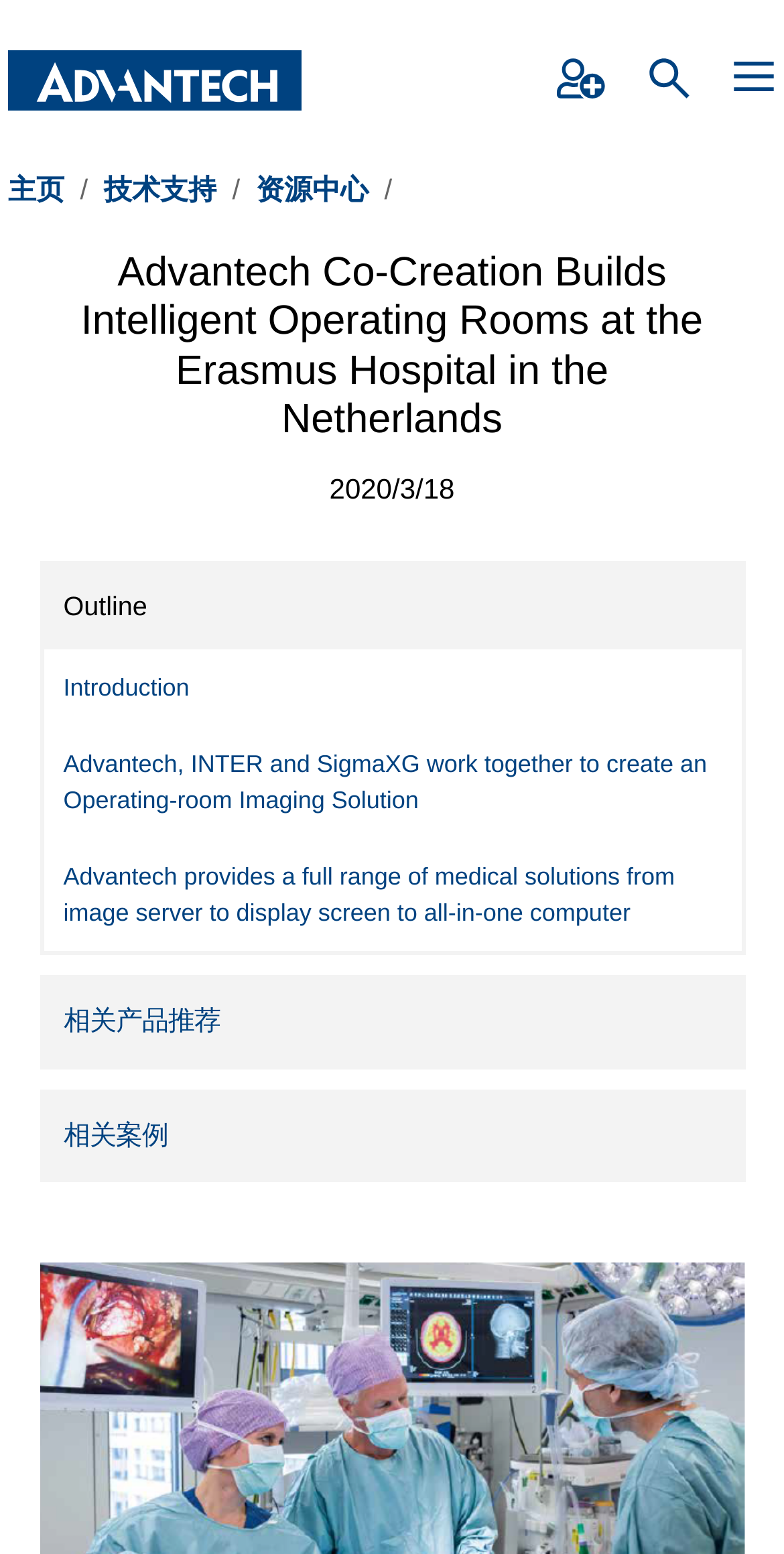Please extract and provide the main headline of the webpage.

Advantech Co-Creation Builds Intelligent Operating Rooms at the Erasmus Hospital in the Netherlands